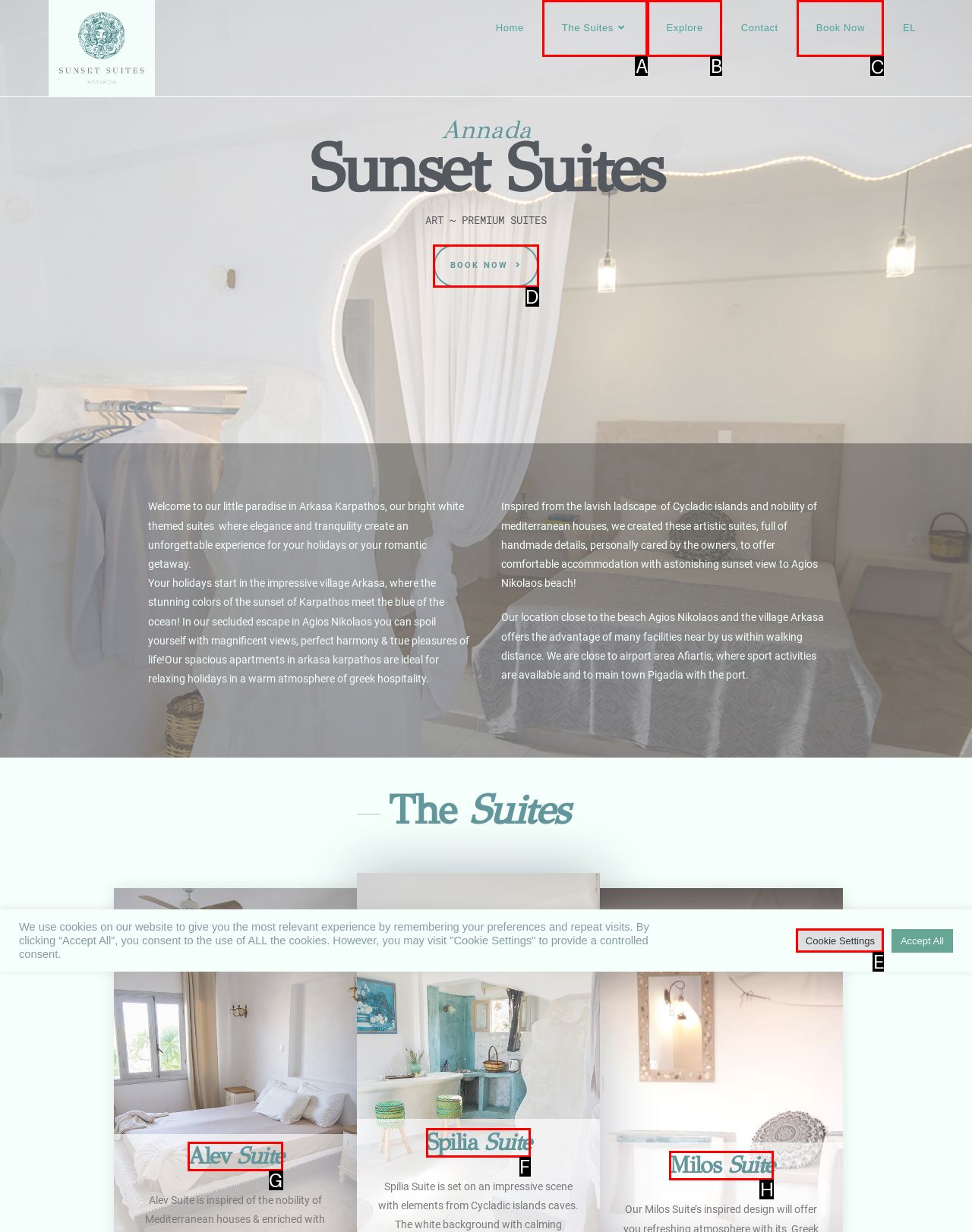Given the task: Click the Book Now link, tell me which HTML element to click on.
Answer with the letter of the correct option from the given choices.

C